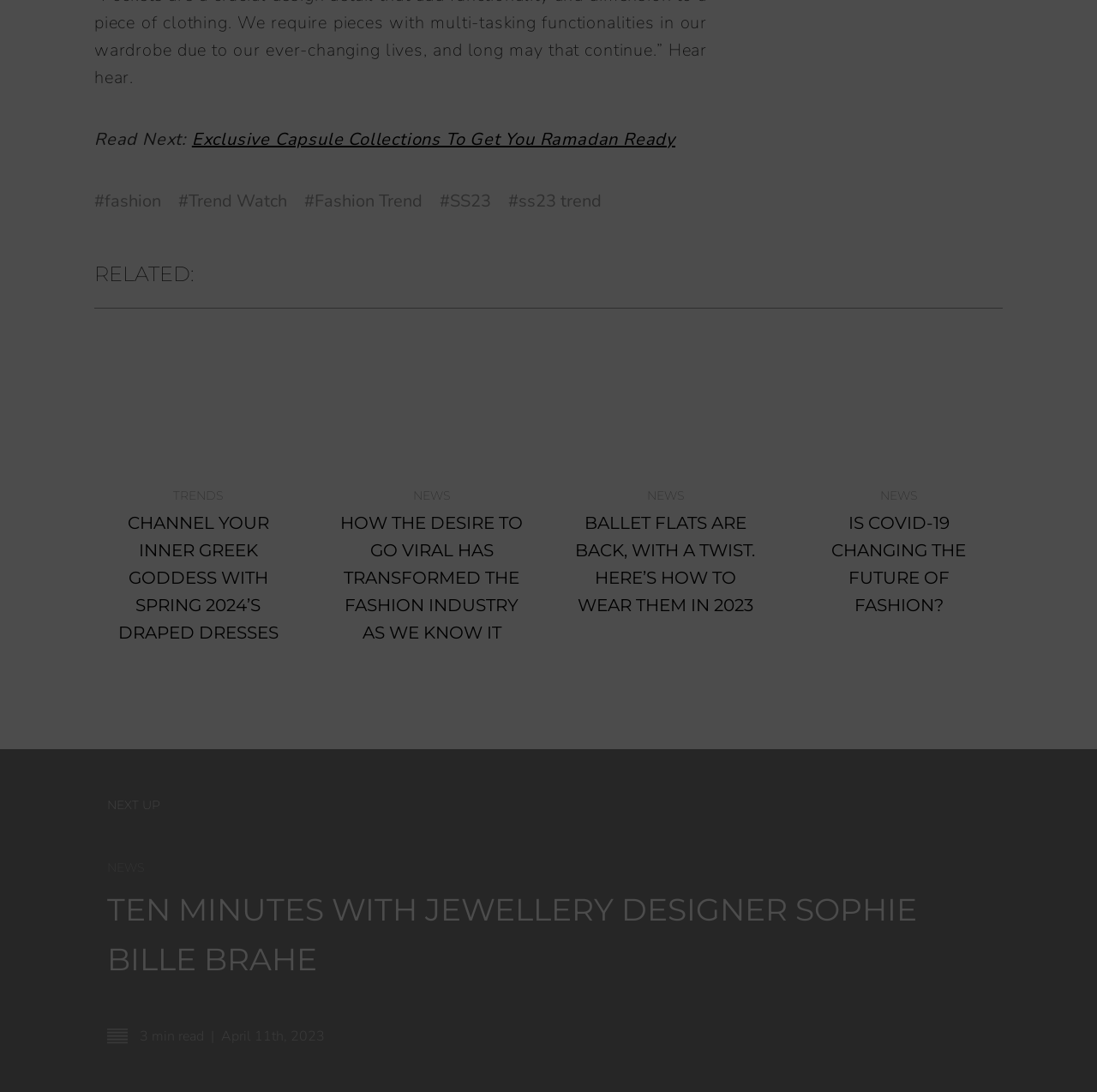What is the date of the article with the title 'IS COVID-19 CHANGING THE FUTURE OF FASHION?'?
Based on the screenshot, answer the question with a single word or phrase.

April 11th, 2023